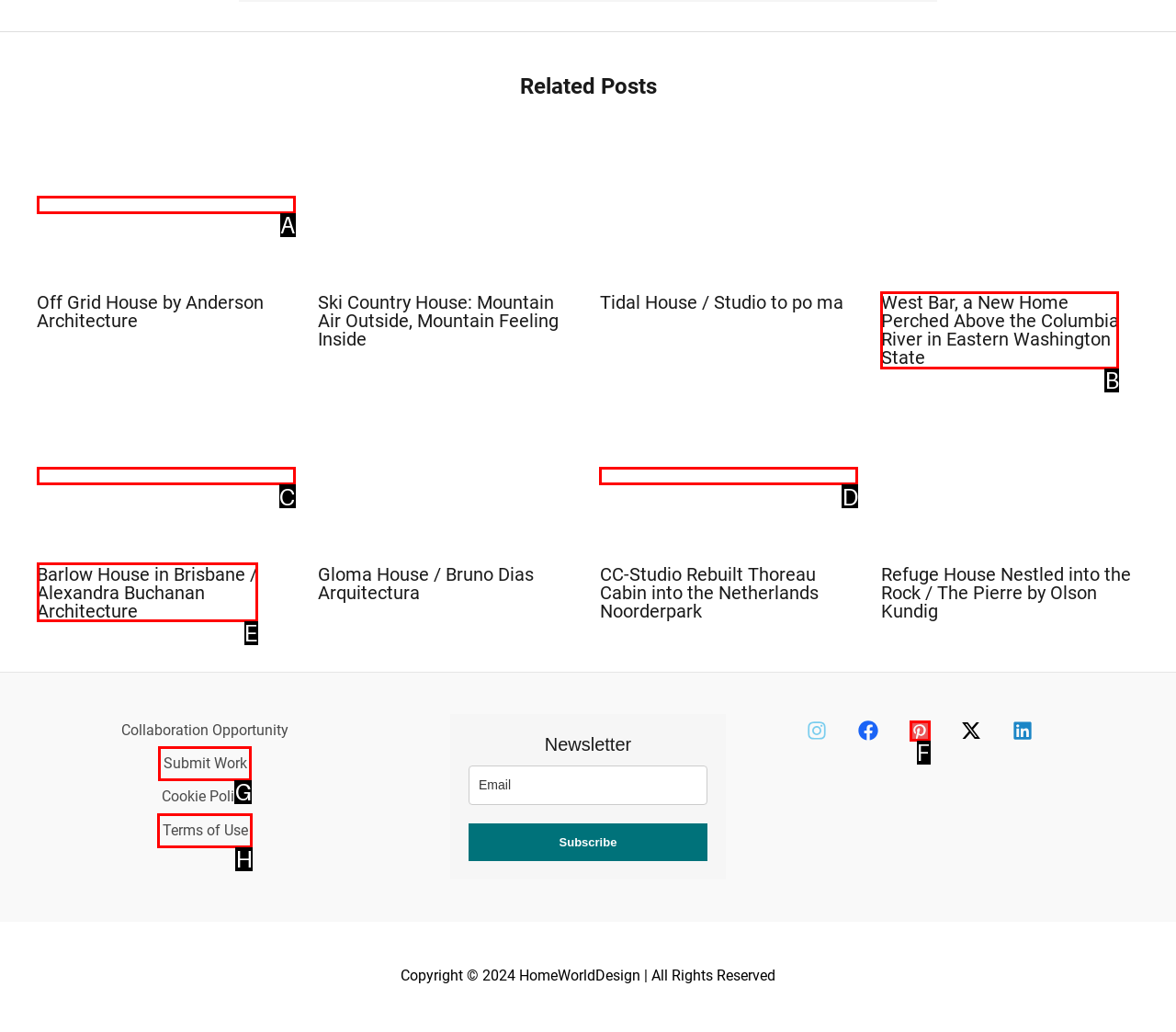Select the option that matches the description: aria-label="Pinterest". Answer with the letter of the correct option directly.

F